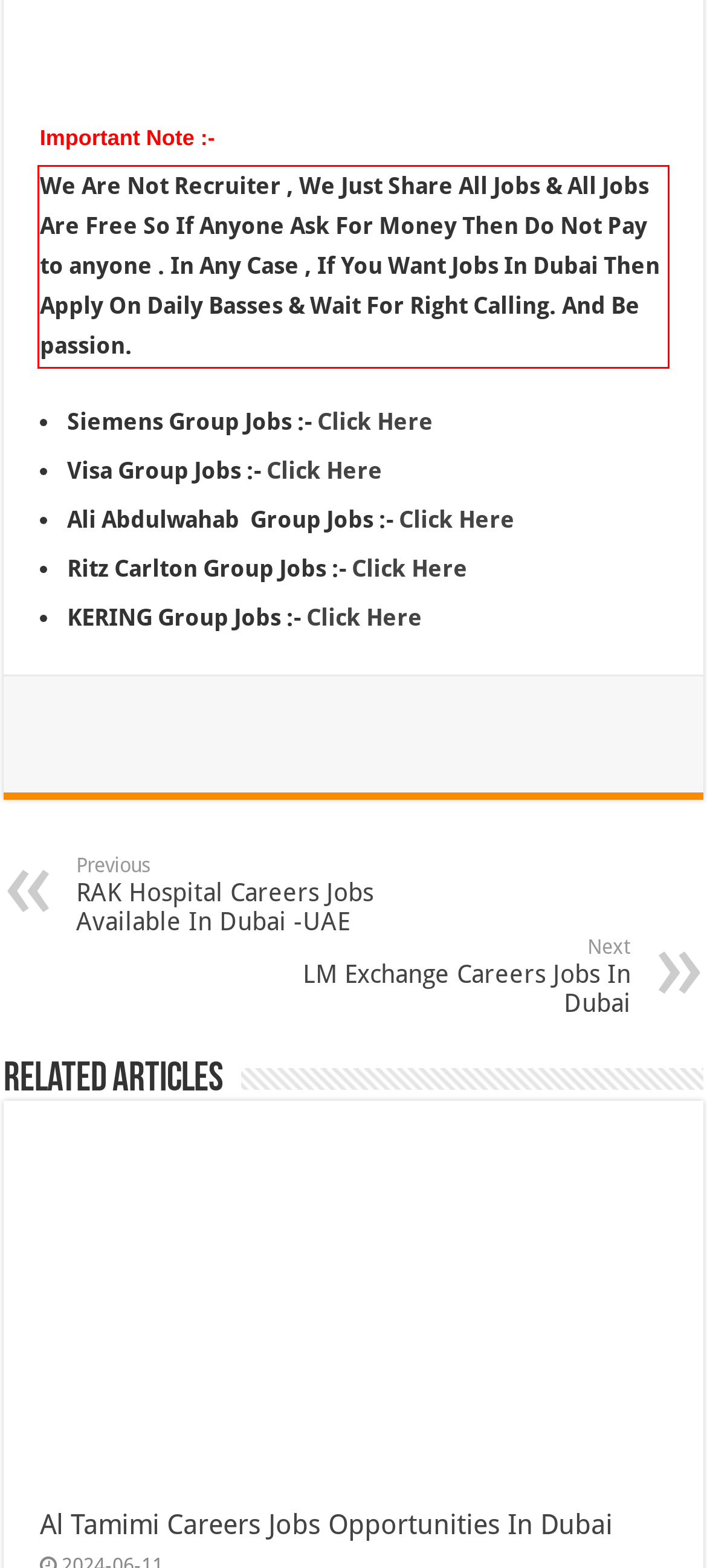Given the screenshot of the webpage, identify the red bounding box, and recognize the text content inside that red bounding box.

We Are Not Recruiter , We Just Share All Jobs & All Jobs Are Free So If Anyone Ask For Money Then Do Not Pay to anyone . In Any Case , If You Want Jobs In Dubai Then Apply On Daily Basses & Wait For Right Calling. And Be passion.